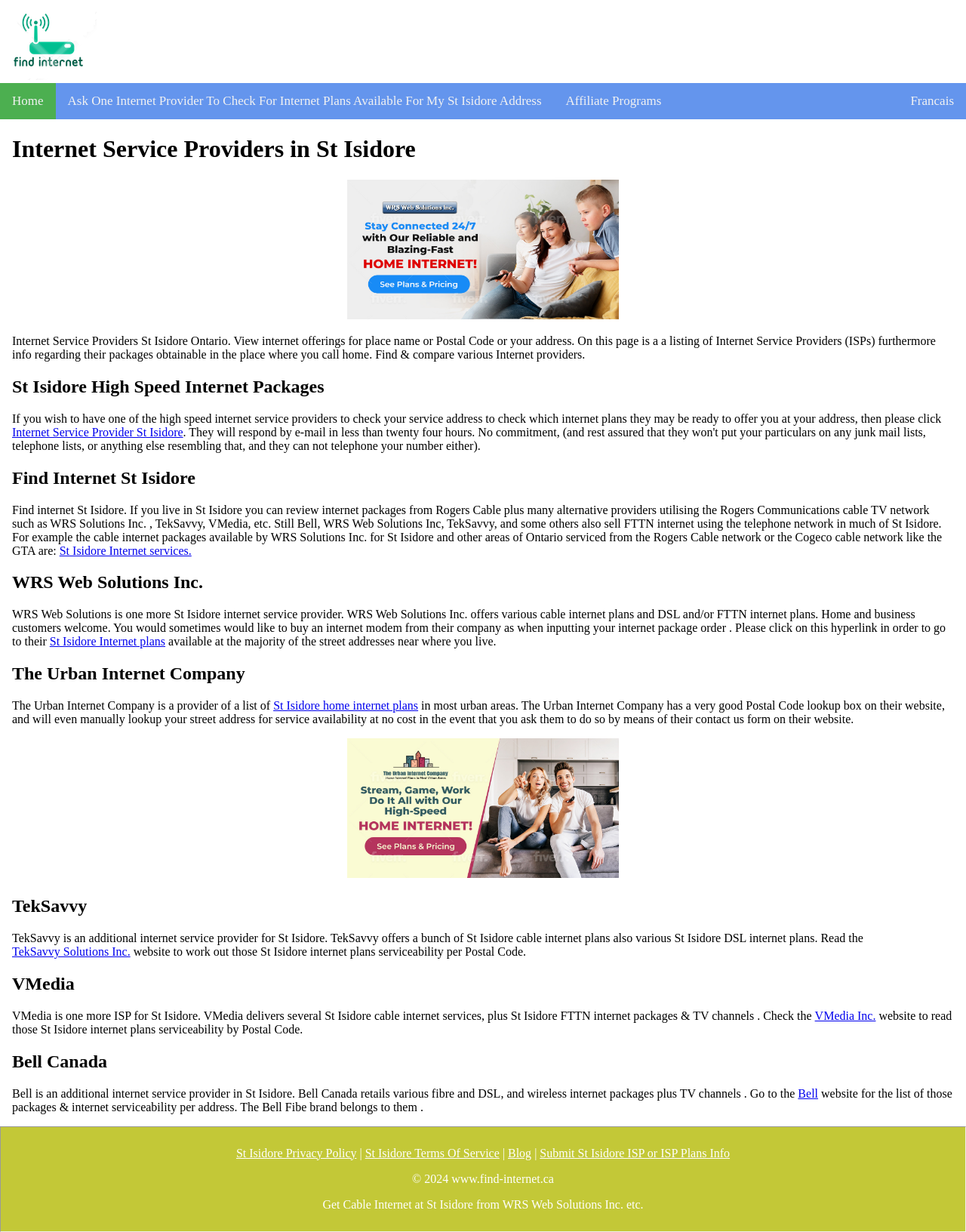Find the bounding box coordinates of the clickable region needed to perform the following instruction: "Click on 'Home'". The coordinates should be provided as four float numbers between 0 and 1, i.e., [left, top, right, bottom].

[0.0, 0.067, 0.057, 0.097]